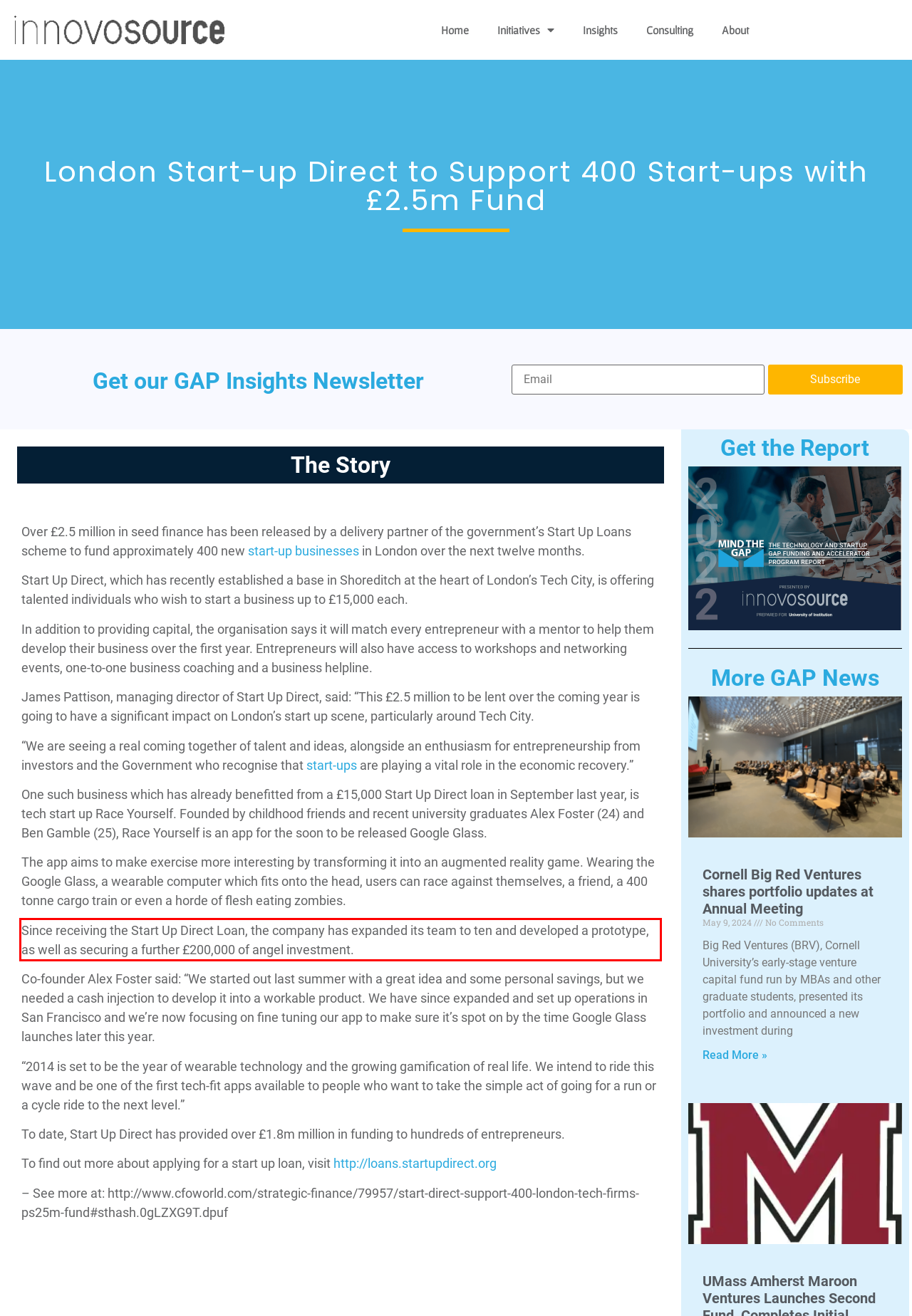Analyze the webpage screenshot and use OCR to recognize the text content in the red bounding box.

Since receiving the Start Up Direct Loan, the company has expanded its team to ten and developed a prototype, as well as securing a further £200,000 of angel investment.